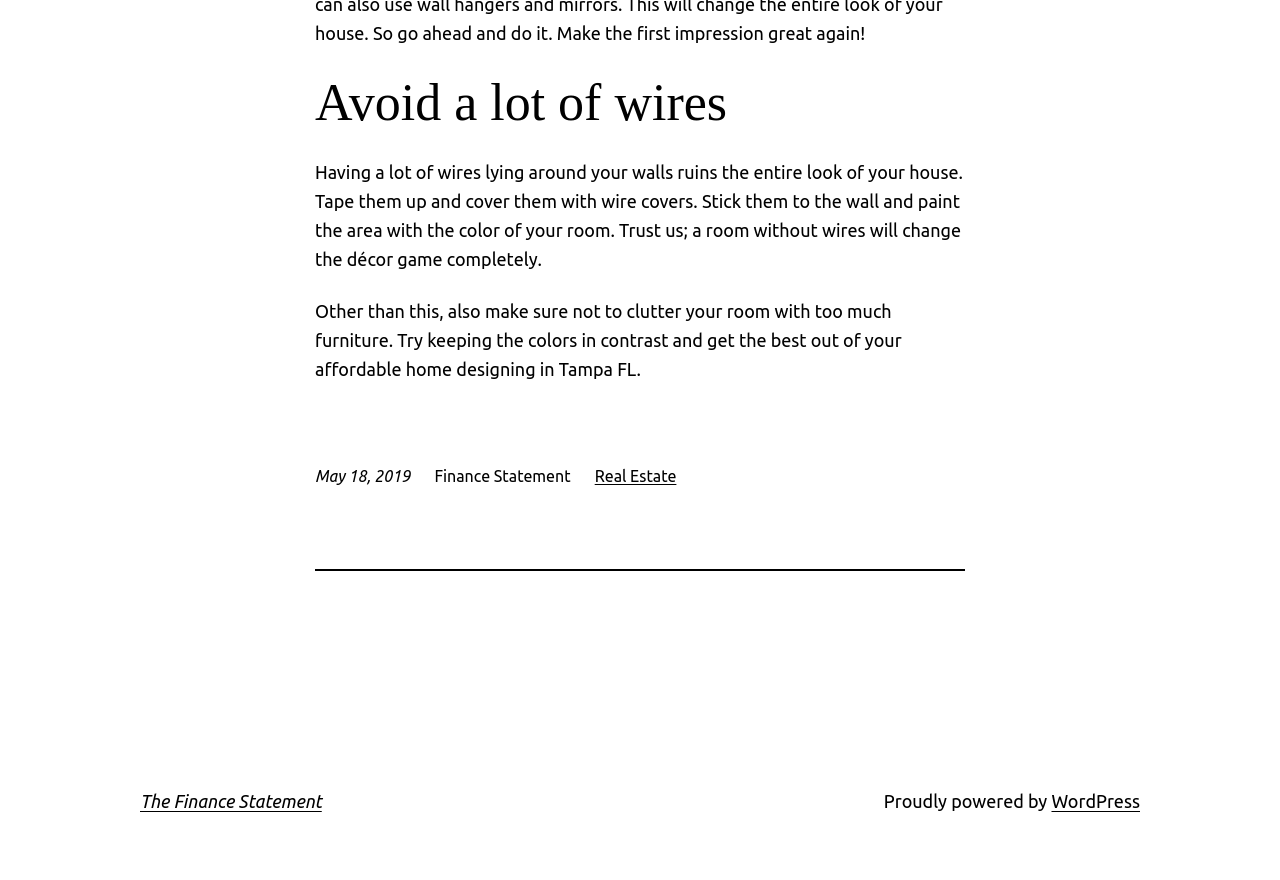What is the name of the platform powering this website?
Using the image, respond with a single word or phrase.

WordPress